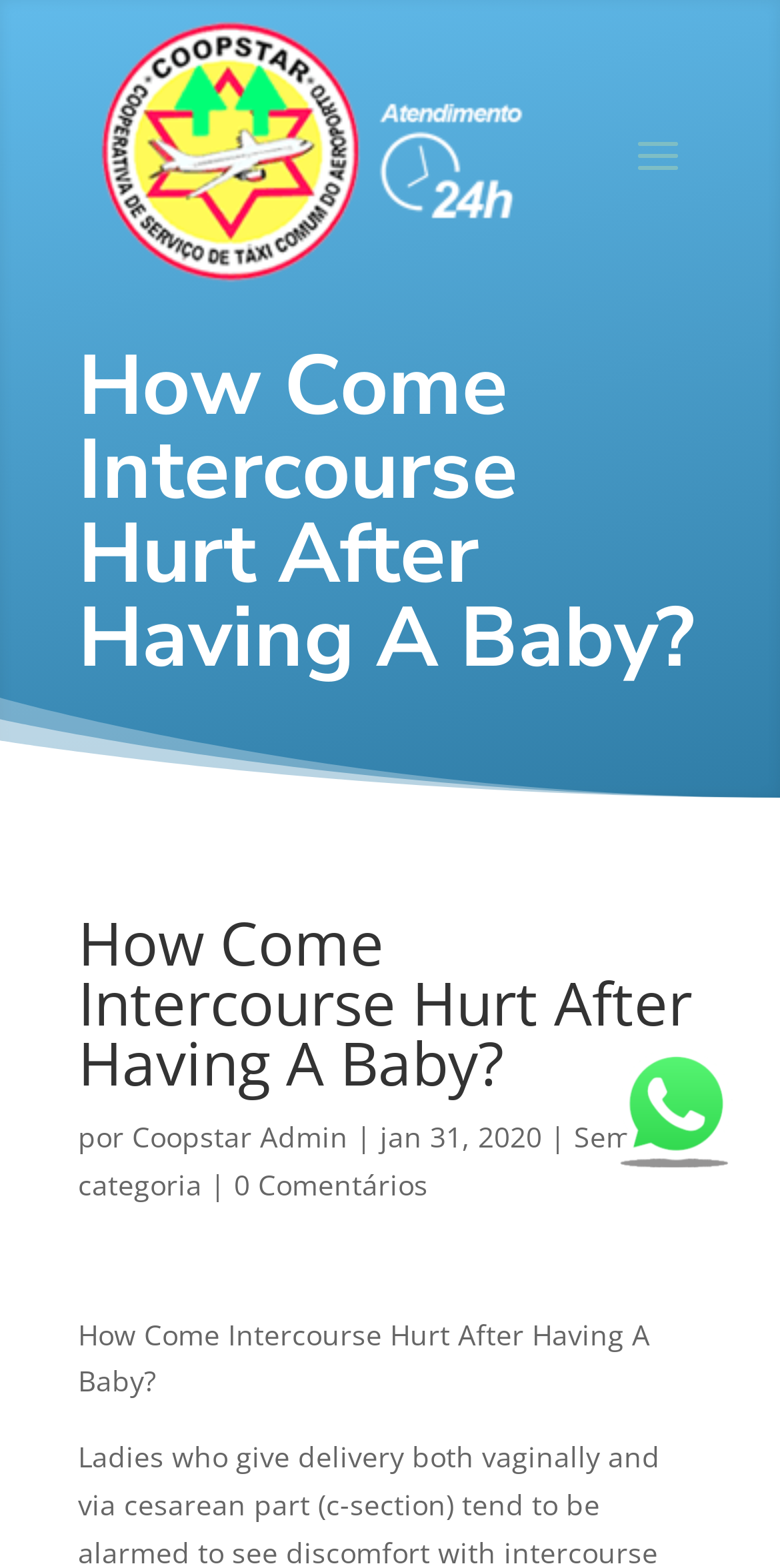What is the icon name of the image?
Look at the screenshot and give a one-word or phrase answer.

Whatsapp - Fale Conosco